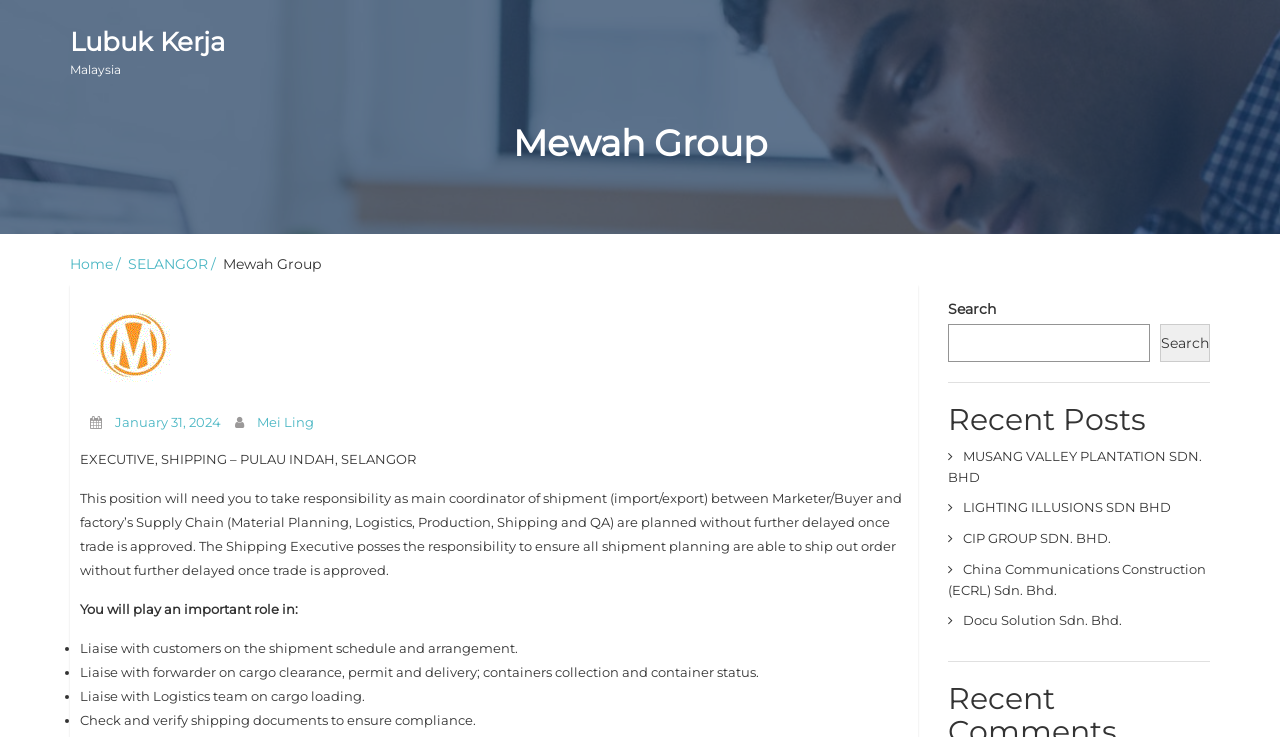Find the bounding box coordinates of the element I should click to carry out the following instruction: "Search for a keyword".

[0.74, 0.44, 0.898, 0.492]